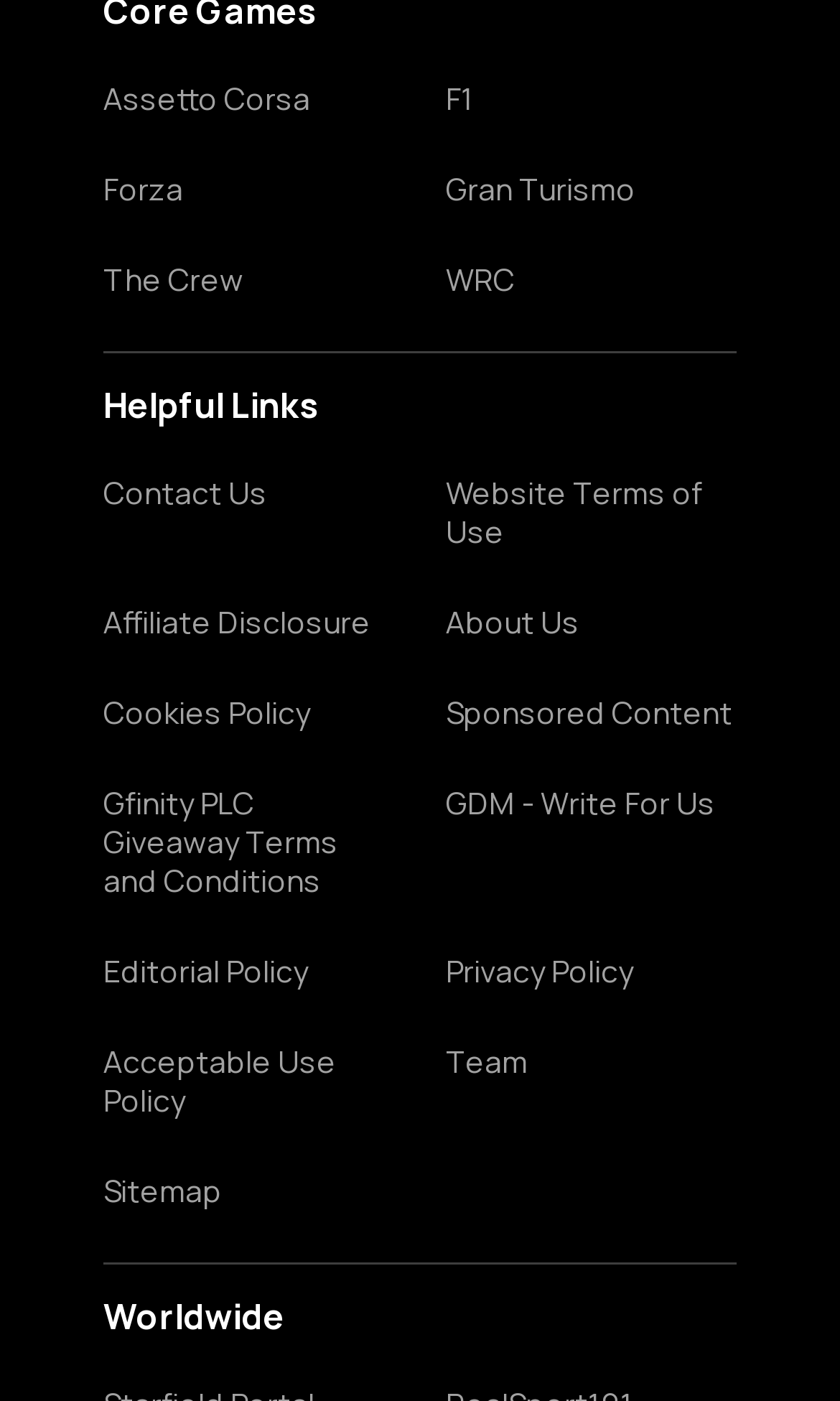Determine the bounding box coordinates of the target area to click to execute the following instruction: "Read About Us."

[0.531, 0.431, 0.877, 0.459]